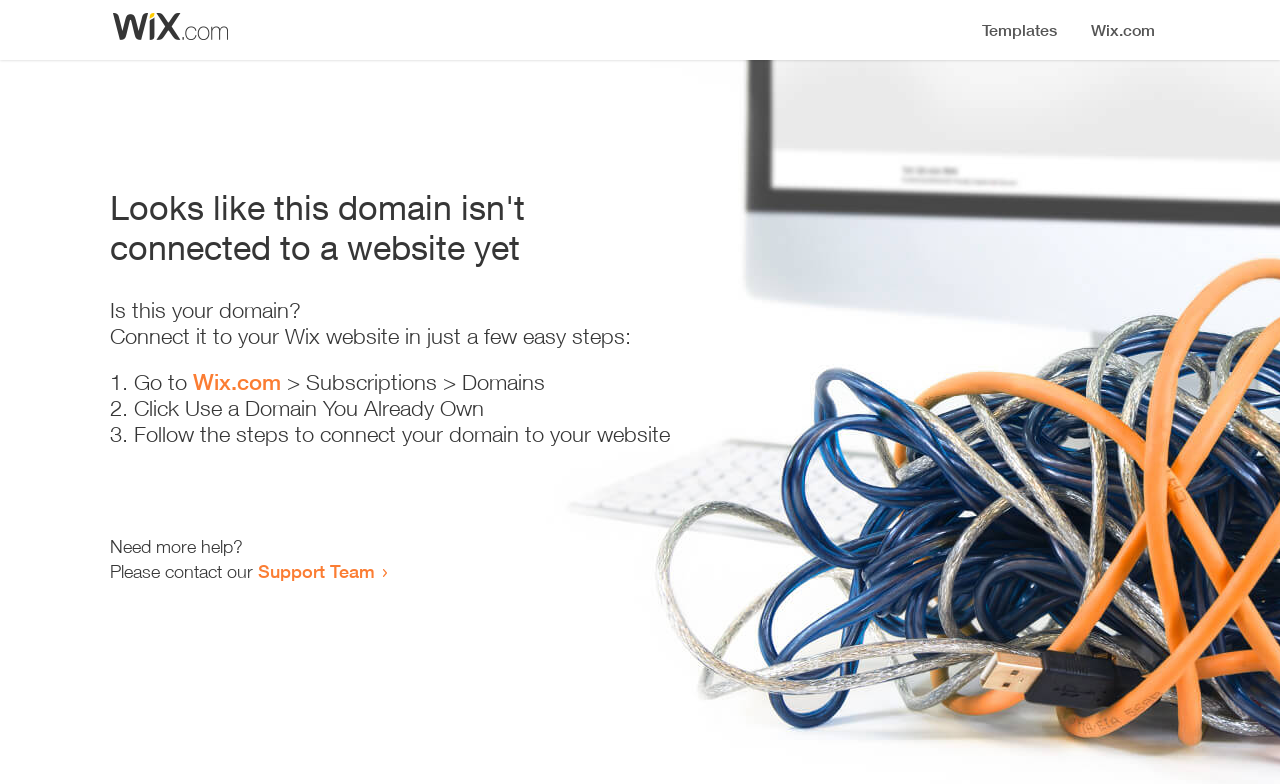Explain the contents of the webpage comprehensively.

The webpage appears to be an error page, indicating that a domain is not connected to a website yet. At the top, there is a small image, likely a logo or icon. Below the image, a prominent heading reads "Looks like this domain isn't connected to a website yet". 

Underneath the heading, there is a series of instructions to connect the domain to a Wix website. The instructions are divided into three steps, each marked with a numbered list marker (1., 2., and 3.). The first step involves going to Wix.com, specifically the Subscriptions > Domains section. The second step is to click "Use a Domain You Already Own", and the third step is to follow the instructions to connect the domain to the website.

At the bottom of the page, there is a section offering additional help. It starts with the text "Need more help?" and provides a link to contact the Support Team.